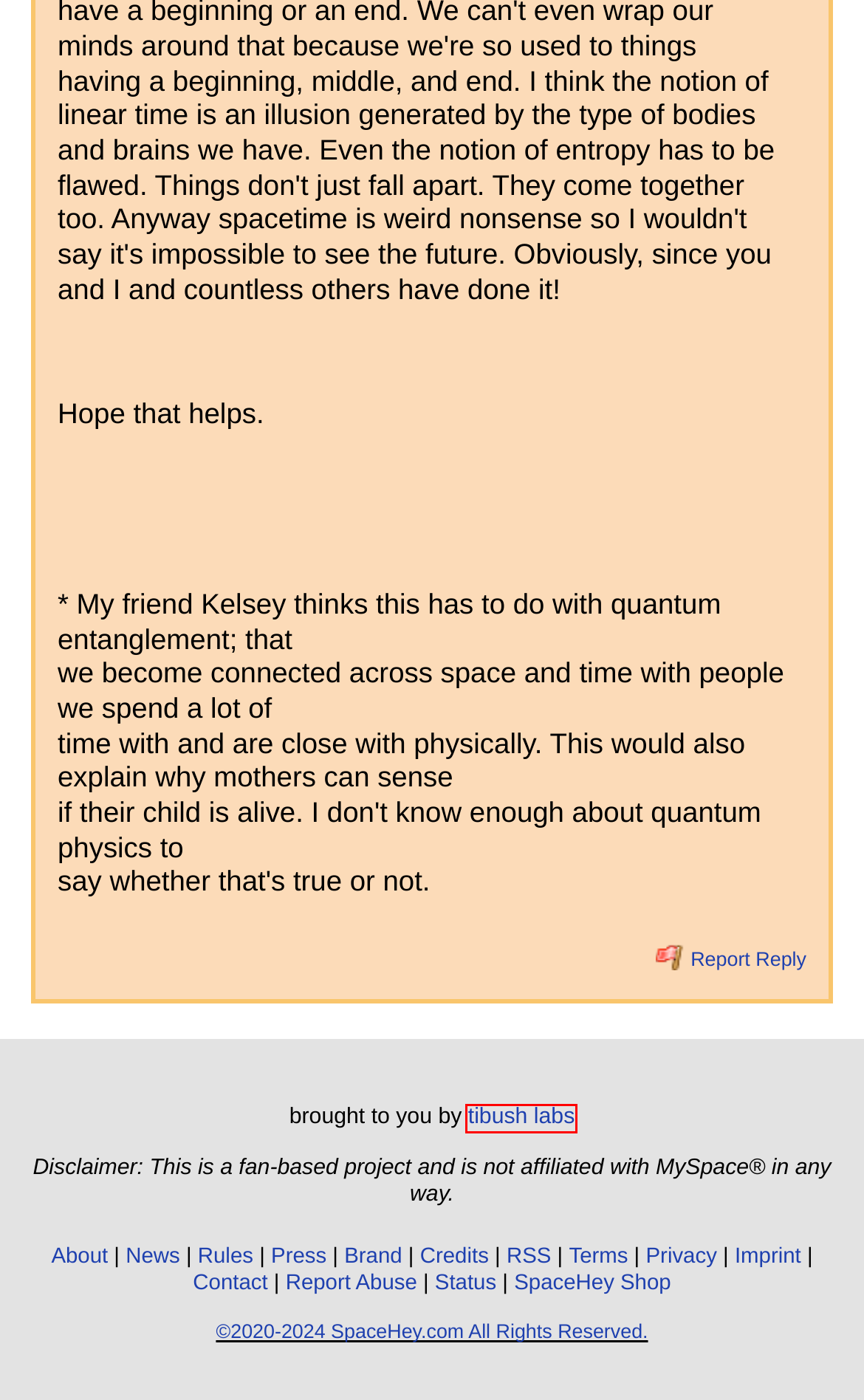You are given a screenshot of a webpage with a red bounding box around an element. Choose the most fitting webpage description for the page that appears after clicking the element within the red bounding box. Here are the candidates:
A. Help Center | SpaceHey
B. Abby's Profile | SpaceHey
C. Browse Active Users | SpaceHey
D. SpaceHey — a space for friends.
E. tibush labs
F. Groups | SpaceHey
G. SpaceHey - Status
H. Arius's Profile | SpaceHey

E